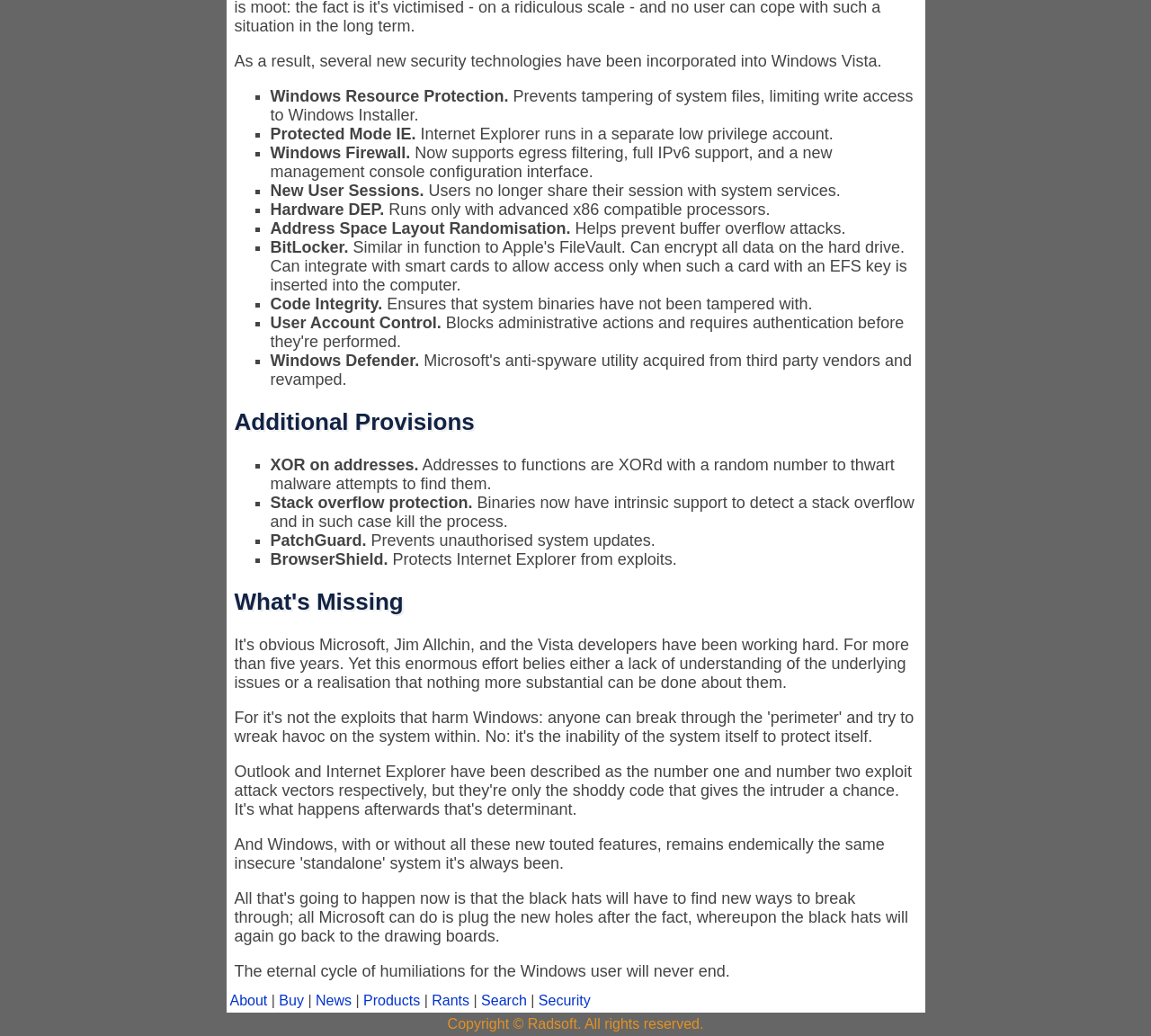Given the element description, predict the bounding box coordinates in the format (top-left x, top-left y, bottom-right x, bottom-right y), using floating point numbers between 0 and 1: Security

[0.468, 0.958, 0.513, 0.973]